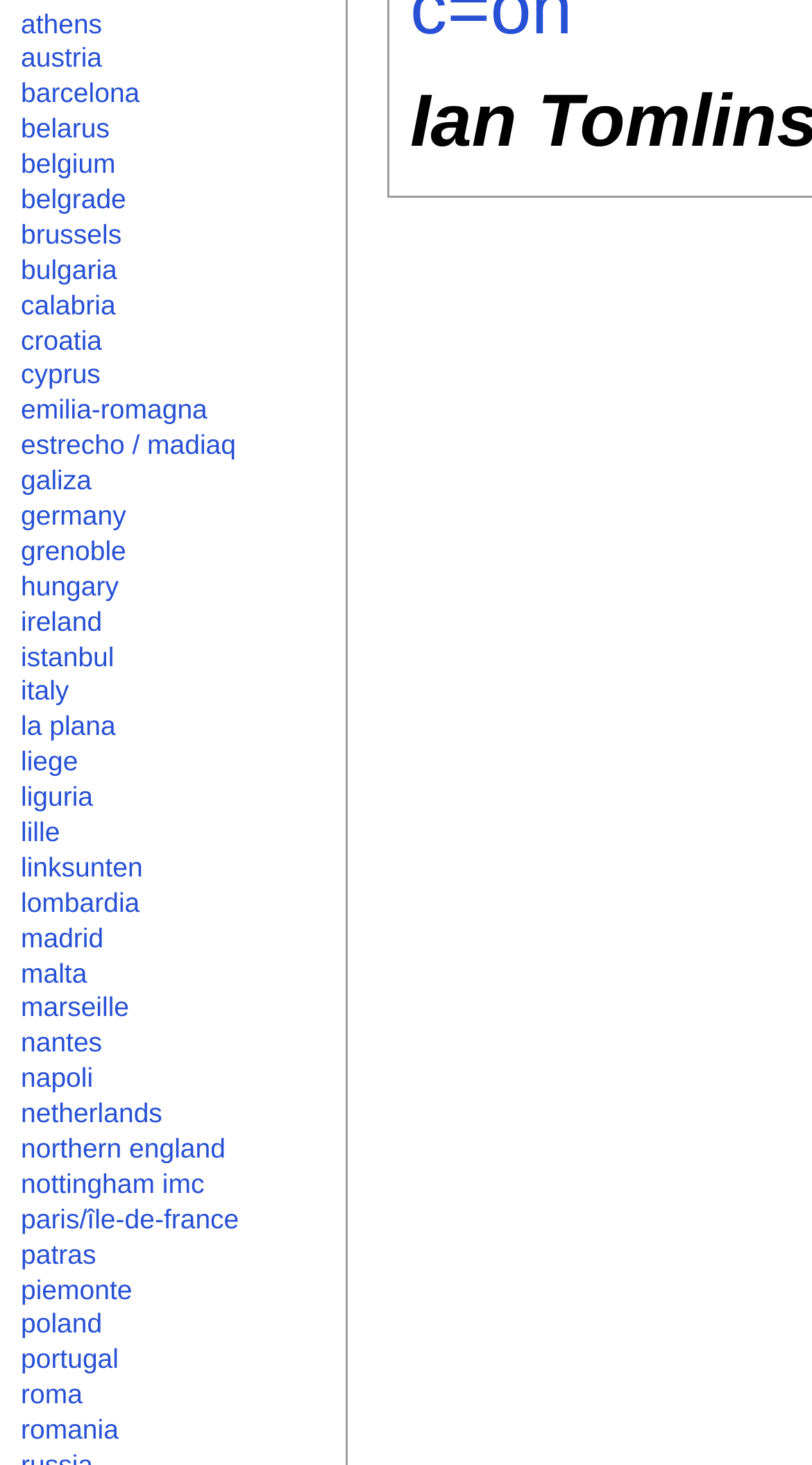Answer the following inquiry with a single word or phrase:
How many links are on this webpage?

47